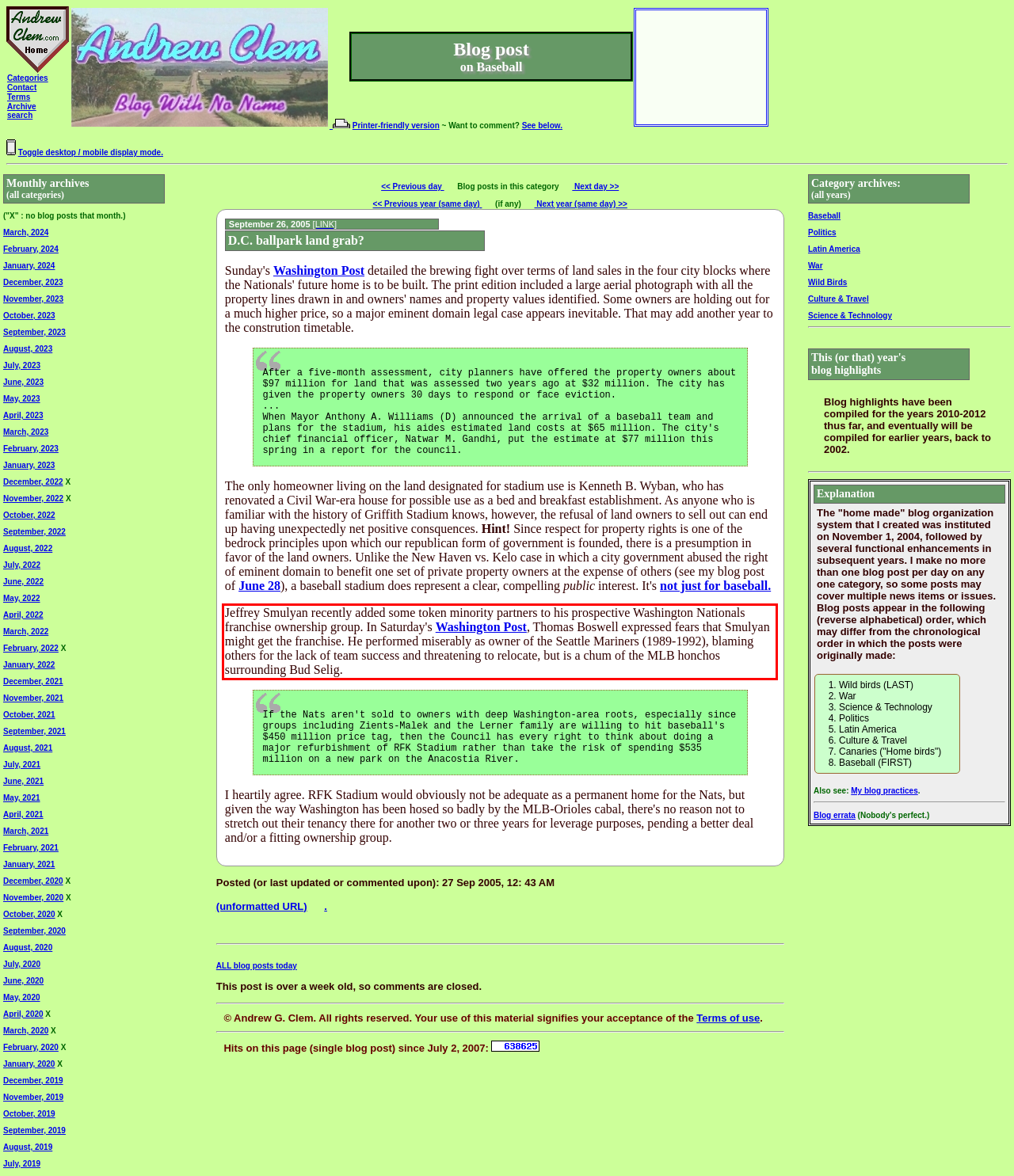You are looking at a screenshot of a webpage with a red rectangle bounding box. Use OCR to identify and extract the text content found inside this red bounding box.

Jeffrey Smulyan recently added some token minority partners to his prospective Washington Nationals franchise ownership group. In Saturday's Washington Post, Thomas Boswell expressed fears that Smulyan might get the franchise. He performed miserably as owner of the Seattle Mariners (1989-1992), blaming others for the lack of team success and threatening to relocate, but is a chum of the MLB honchos surrounding Bud Selig.